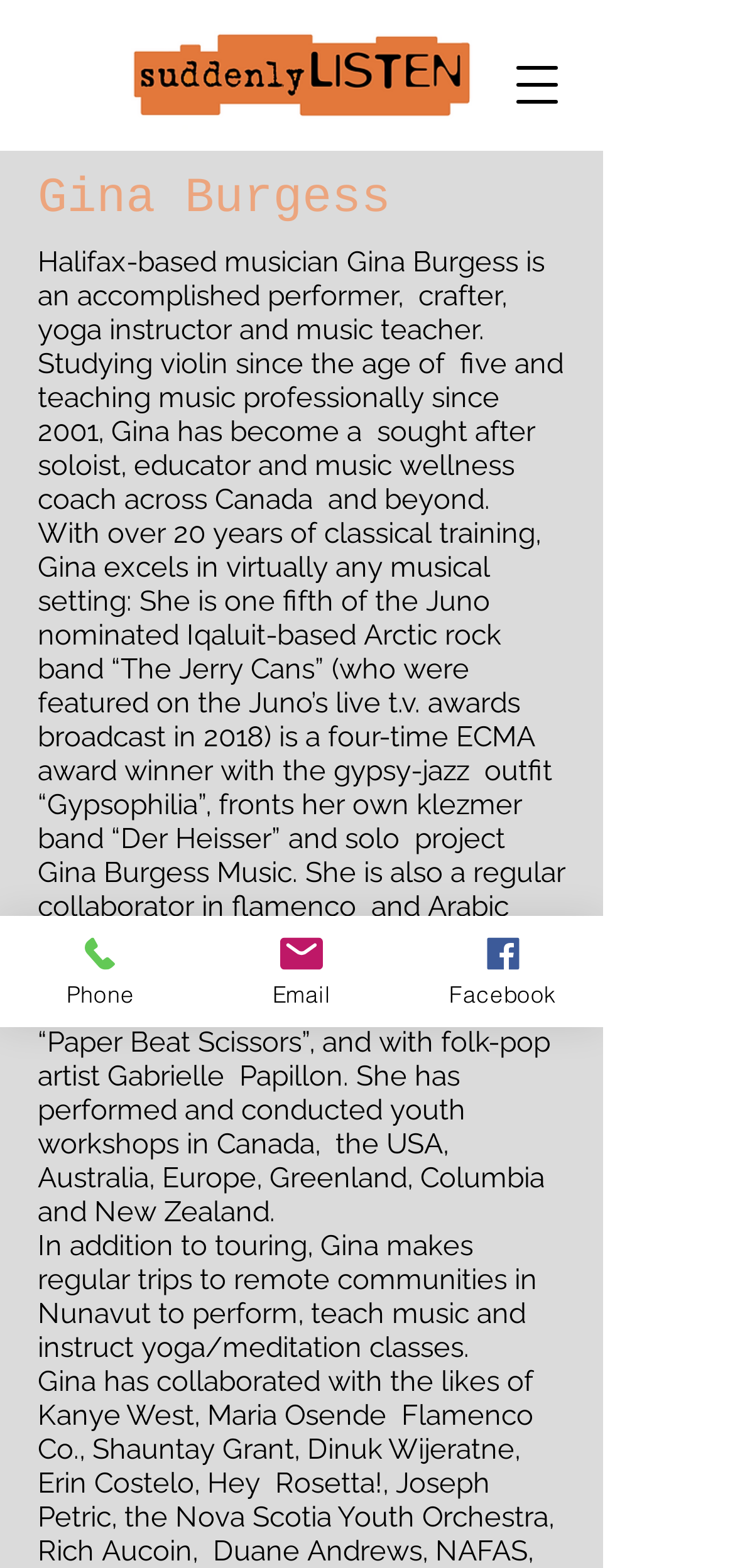Given the element description "aria-label="Open navigation menu"" in the screenshot, predict the bounding box coordinates of that UI element.

[0.679, 0.03, 0.782, 0.078]